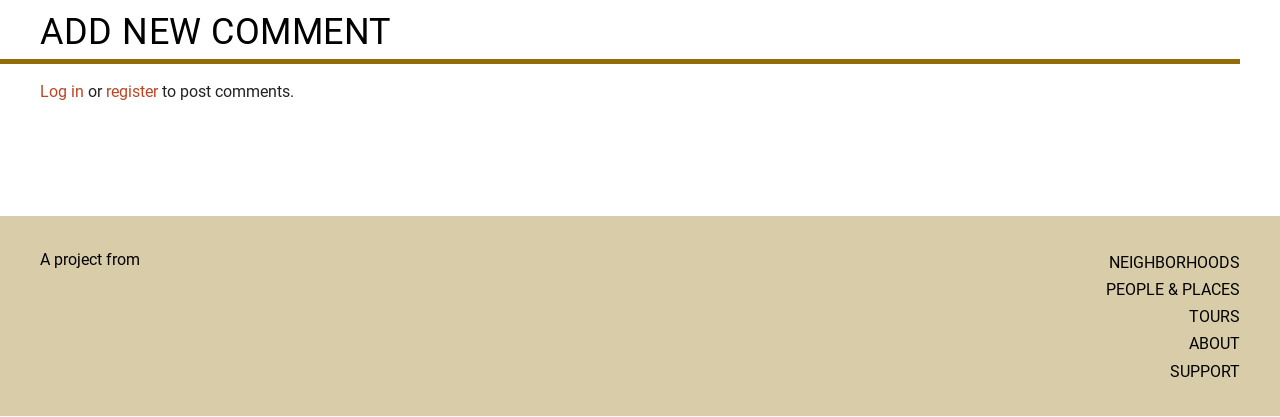Identify the bounding box for the UI element described as: "parent_node: Email * aria-describedby="email-notes" name="email"". The coordinates should be four float numbers between 0 and 1, i.e., [left, top, right, bottom].

None